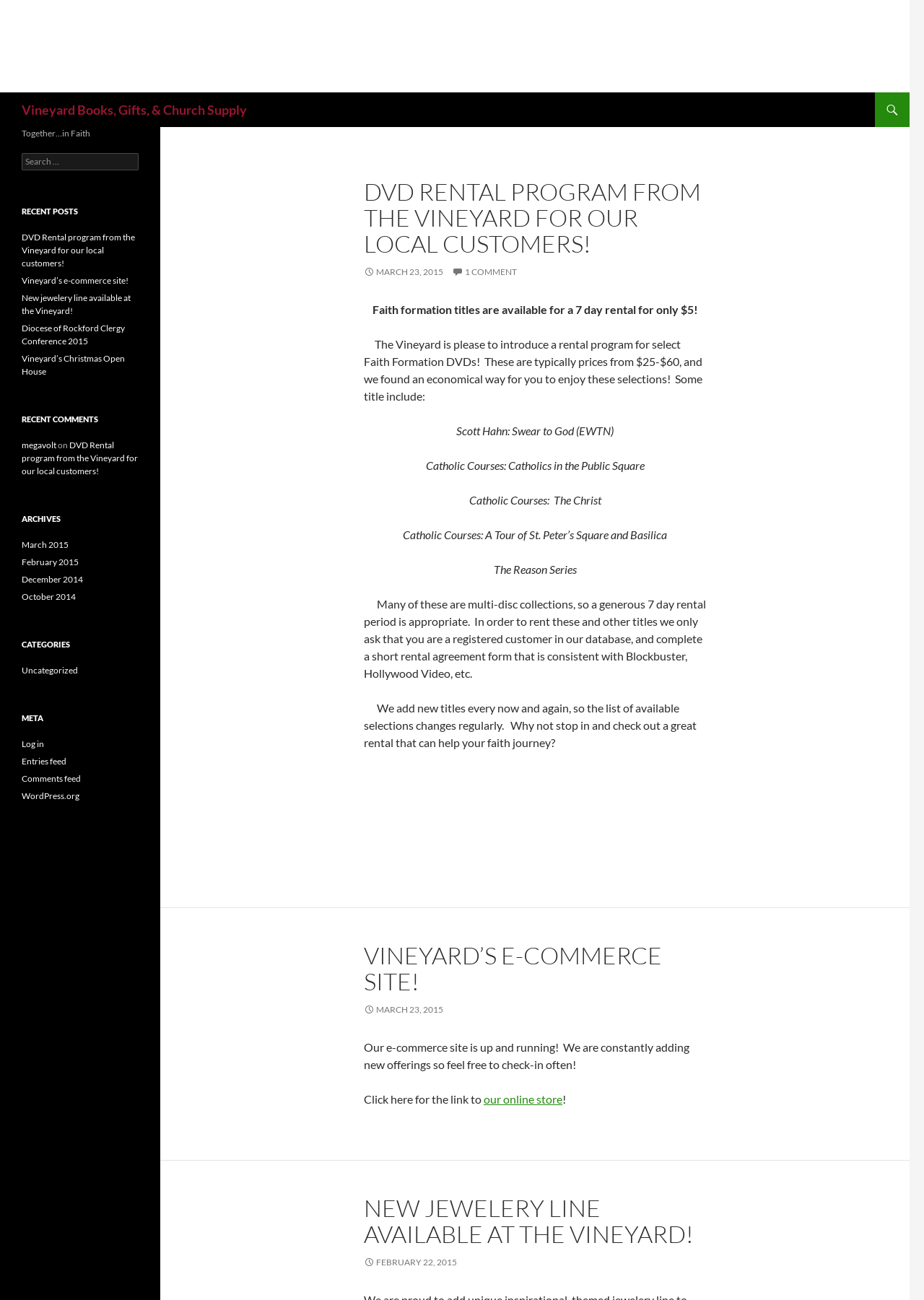What is the name of the e-commerce site?
Using the image, elaborate on the answer with as much detail as possible.

The name of the e-commerce site can be found in the article section of the webpage, which is 'Vineyard’s e-commerce site'. The site is mentioned as being up and running, and customers can check it out for new offerings.